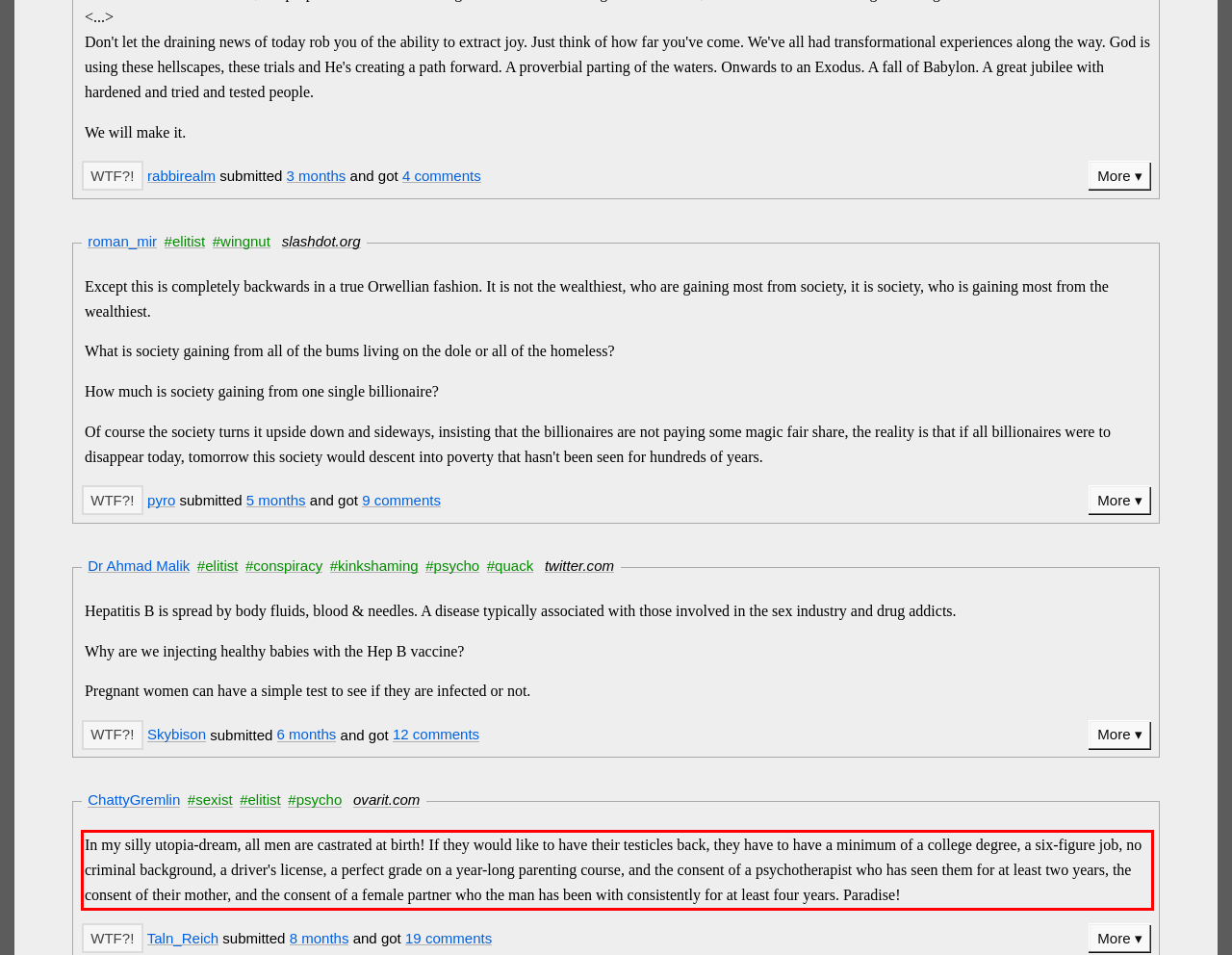Within the provided webpage screenshot, find the red rectangle bounding box and perform OCR to obtain the text content.

In my silly utopia-dream, all men are castrated at birth! If they would like to have their testicles back, they have to have a minimum of a college degree, a six-figure job, no criminal background, a driver's license, a perfect grade on a year-long parenting course, and the consent of a psychotherapist who has seen them for at least two years, the consent of their mother, and the consent of a female partner who the man has been with consistently for at least four years. Paradise!